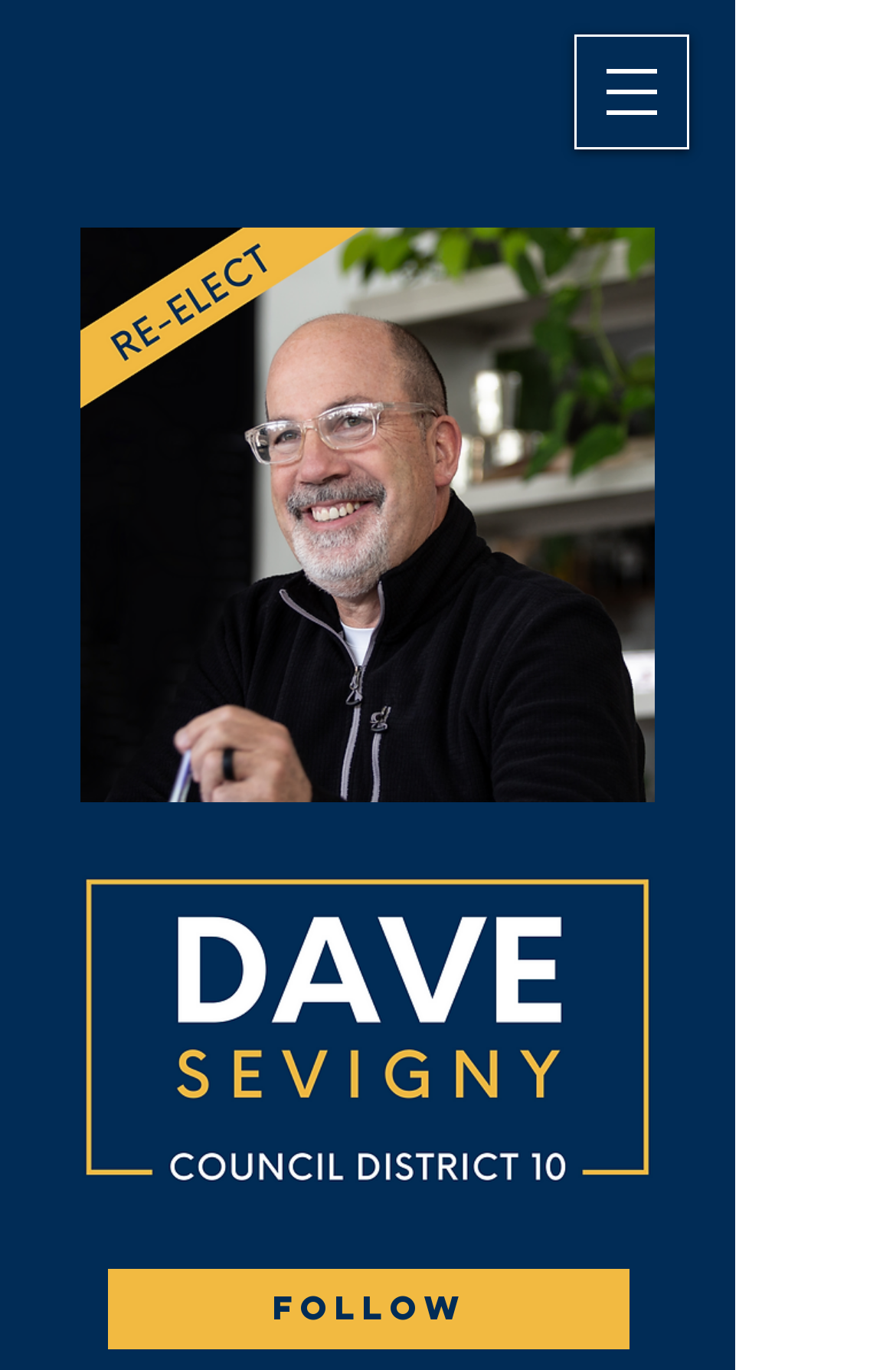Find the bounding box coordinates for the UI element that matches this description: "Follow".

[0.121, 0.926, 0.703, 0.985]